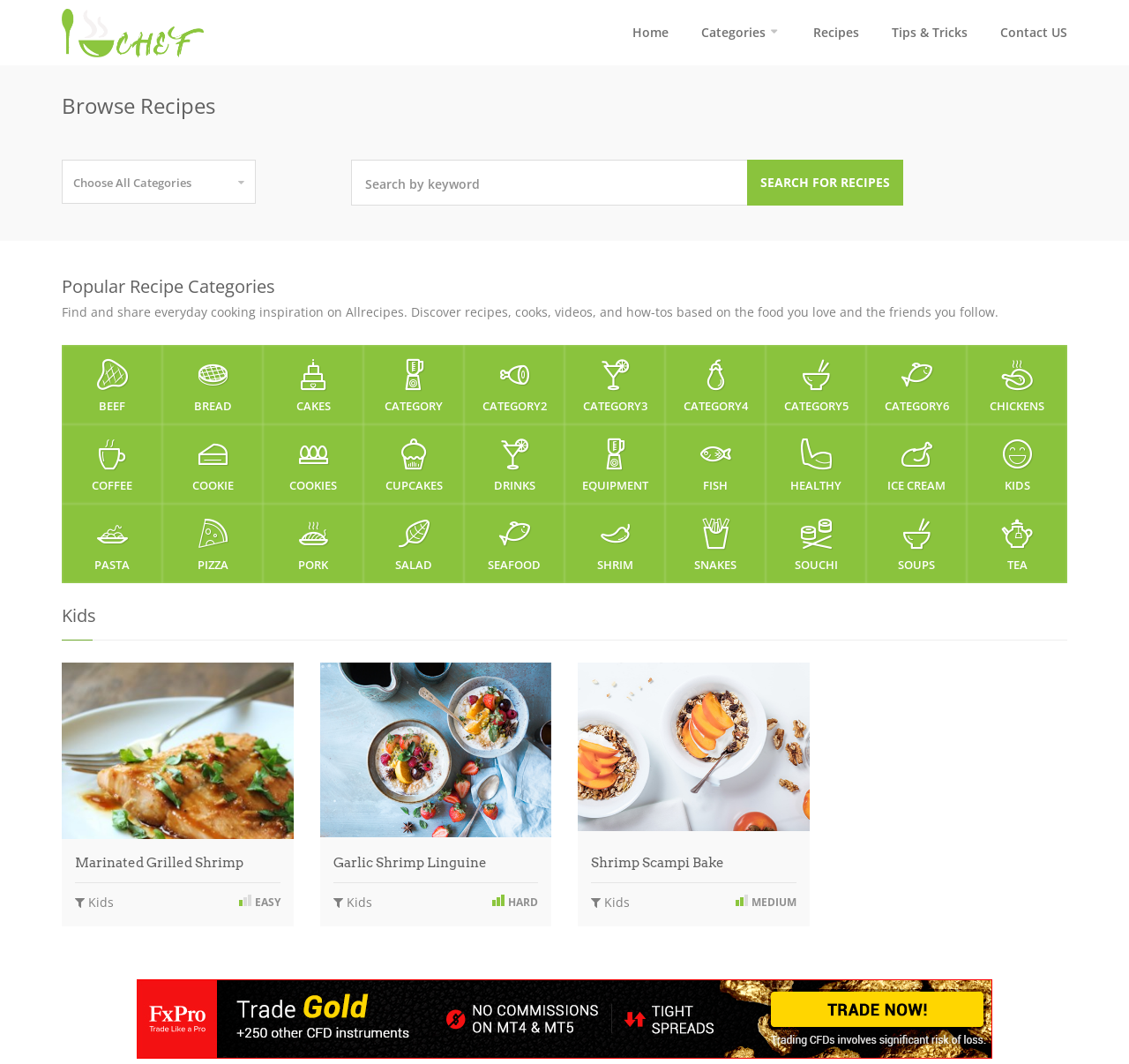Please respond in a single word or phrase: 
What is the purpose of the 'SEARCH FOR RECIPES' button?

To search for recipes